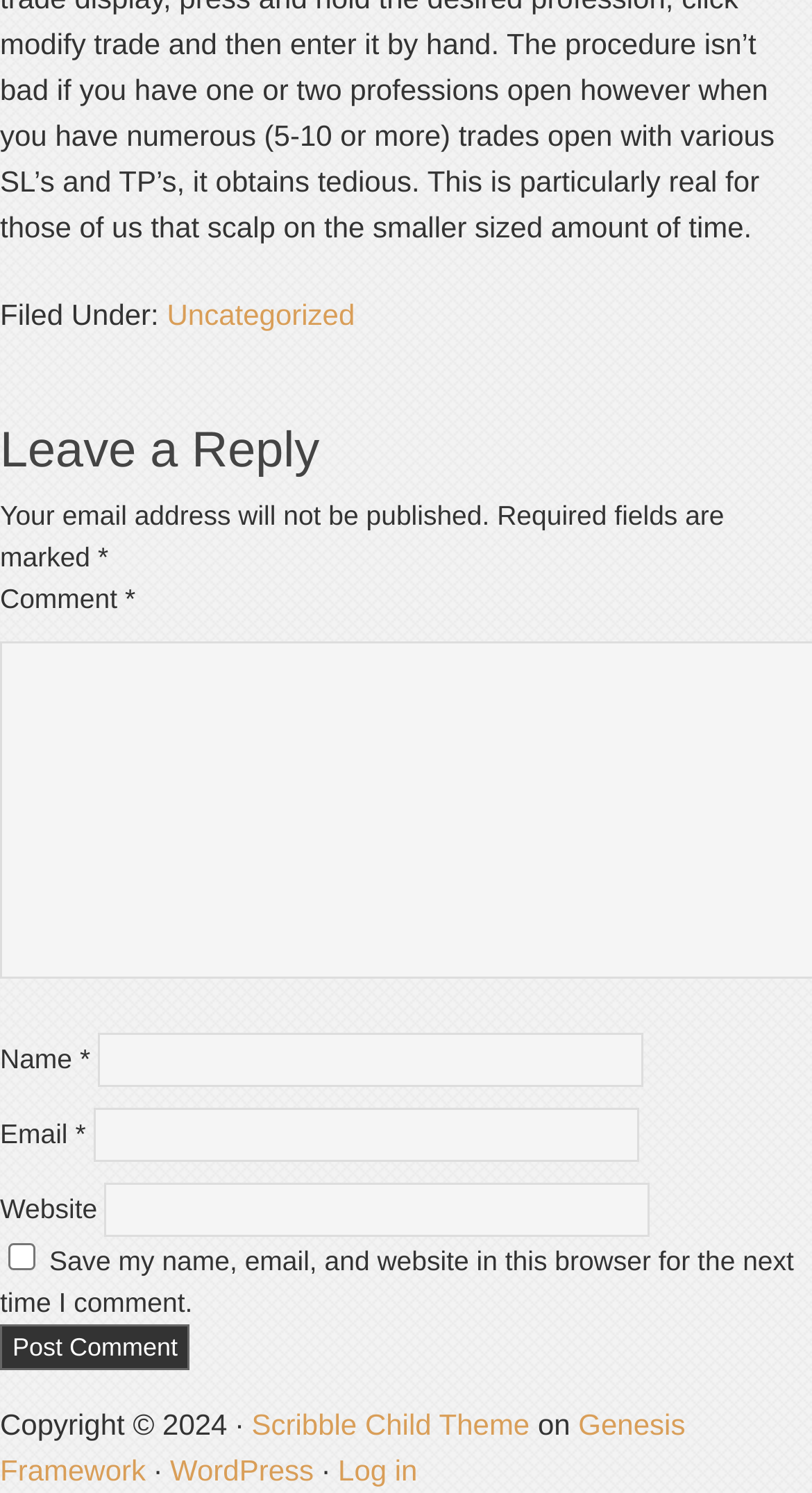Identify the bounding box coordinates for the region to click in order to carry out this instruction: "Leave a comment". Provide the coordinates using four float numbers between 0 and 1, formatted as [left, top, right, bottom].

[0.0, 0.391, 0.154, 0.411]